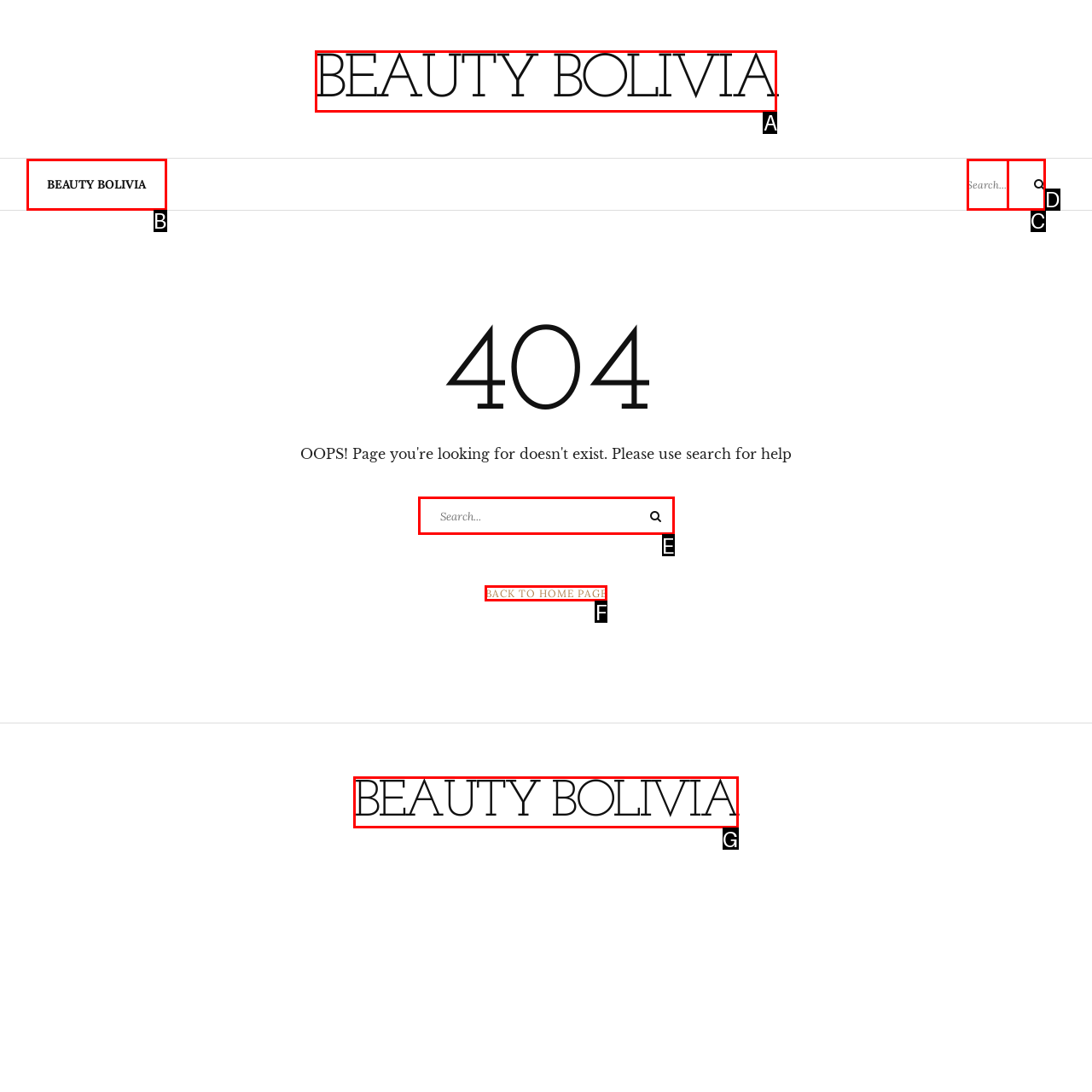Which option is described as follows: Beauty Bolivia
Answer with the letter of the matching option directly.

A